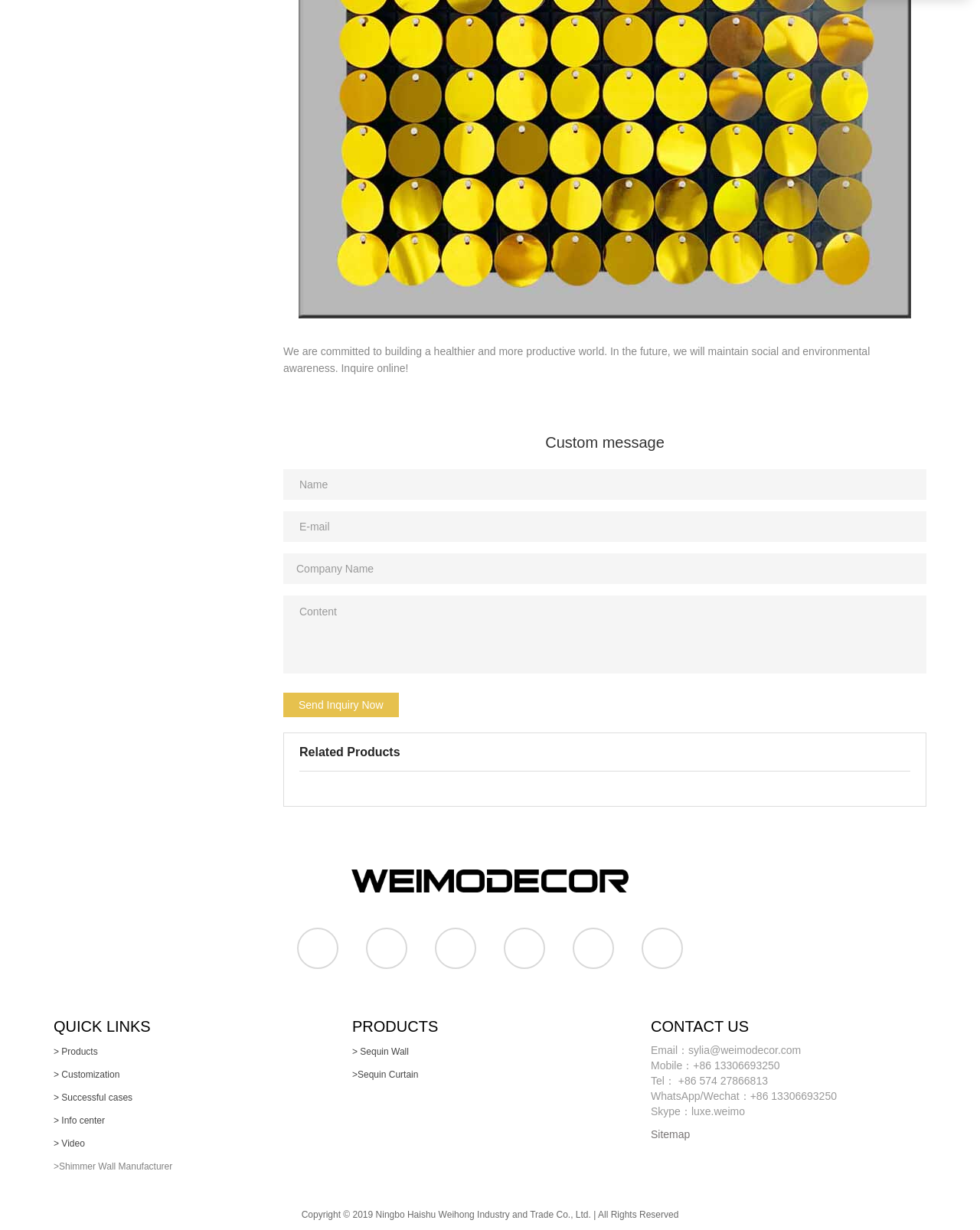What is the company's mobile number?
Ensure your answer is thorough and detailed.

I found the company's mobile number in the 'CONTACT US' section, which is '+86 13306693250'.